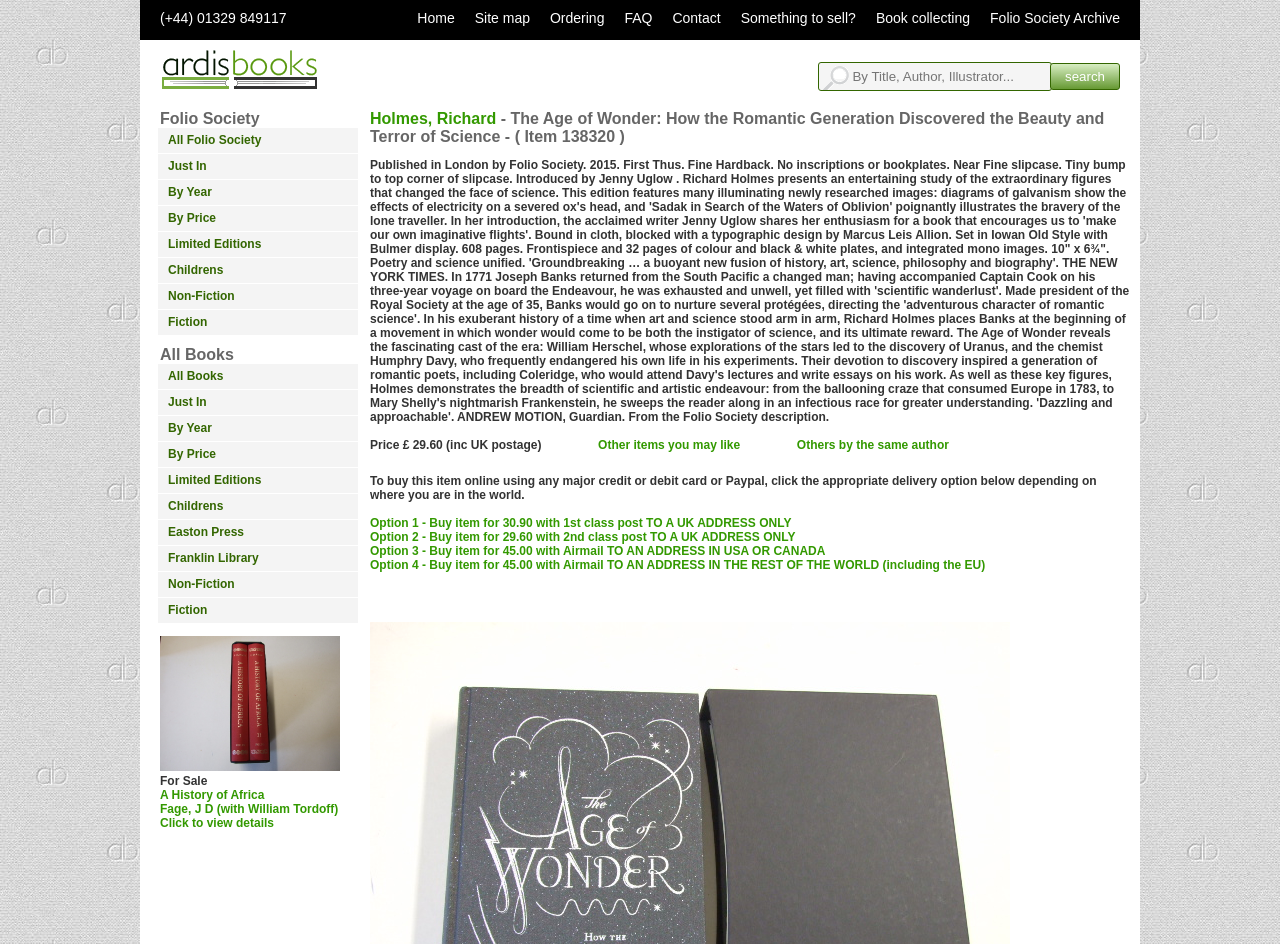What is the publisher of the book?
Give a thorough and detailed response to the question.

I found the publisher by looking at the text that says 'Published in London by Folio Society. 2015. First Thus.', which suggests that the publisher of the book is Folio Society.